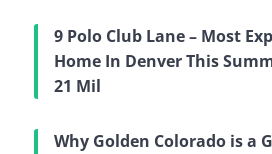Generate a descriptive account of all visible items and actions in the image.

The image features a headline titled "9 Polo Club Lane – Most Expensive Home In Denver This Summer Over 21 Mil," highlighting a significant real estate listing. Below it, another heading reads "Why Golden Colorado is a Great Place to Call Home," suggesting a focus on the allure and benefits of living in Golden, Colorado. This context implies a discussion about luxury real estate and the attractiveness of the Denver area, particularly for prospective homebuyers and investors interested in high-value properties.